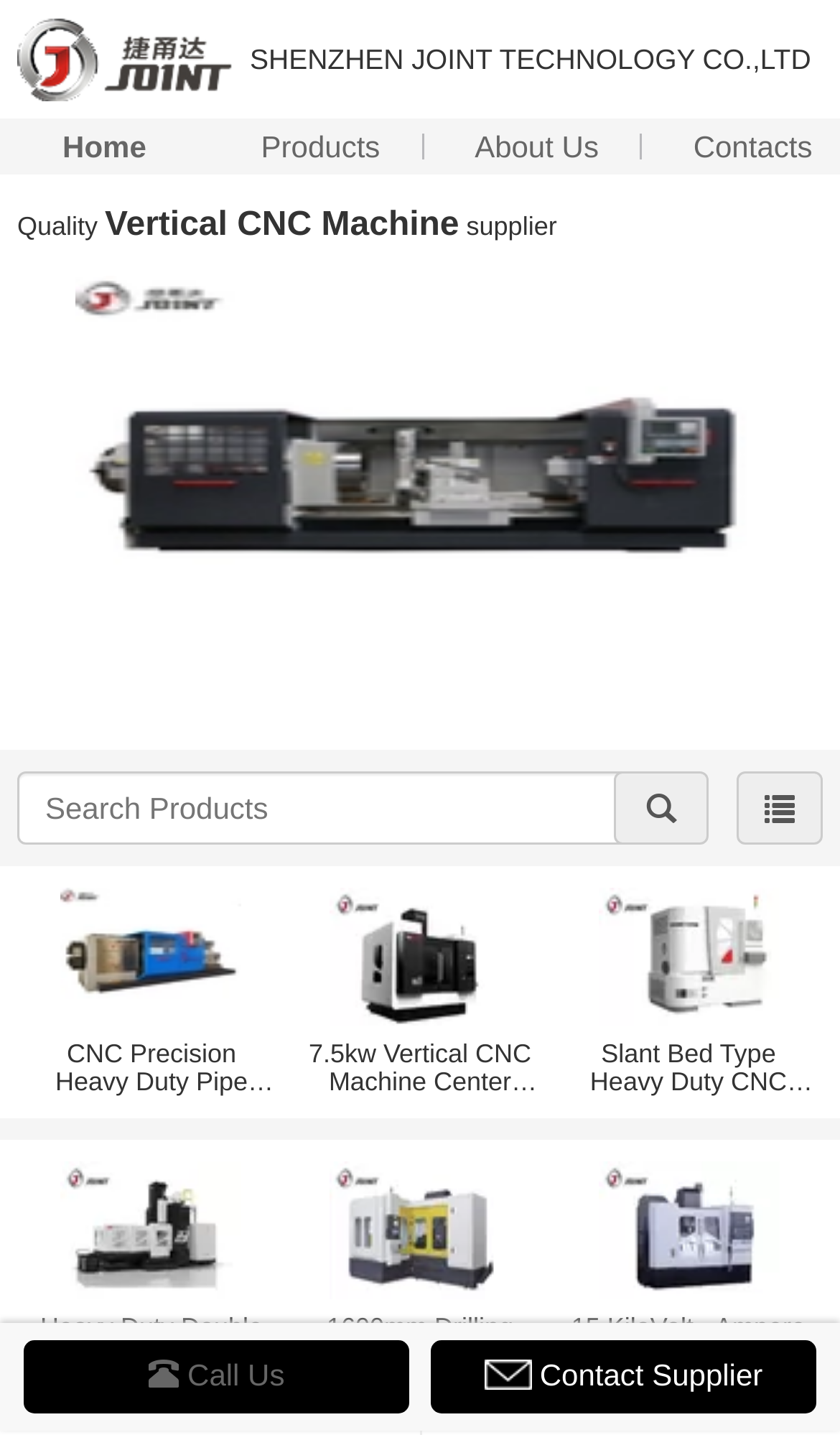Determine the main headline of the webpage and provide its text.

Vertical CNC Machine